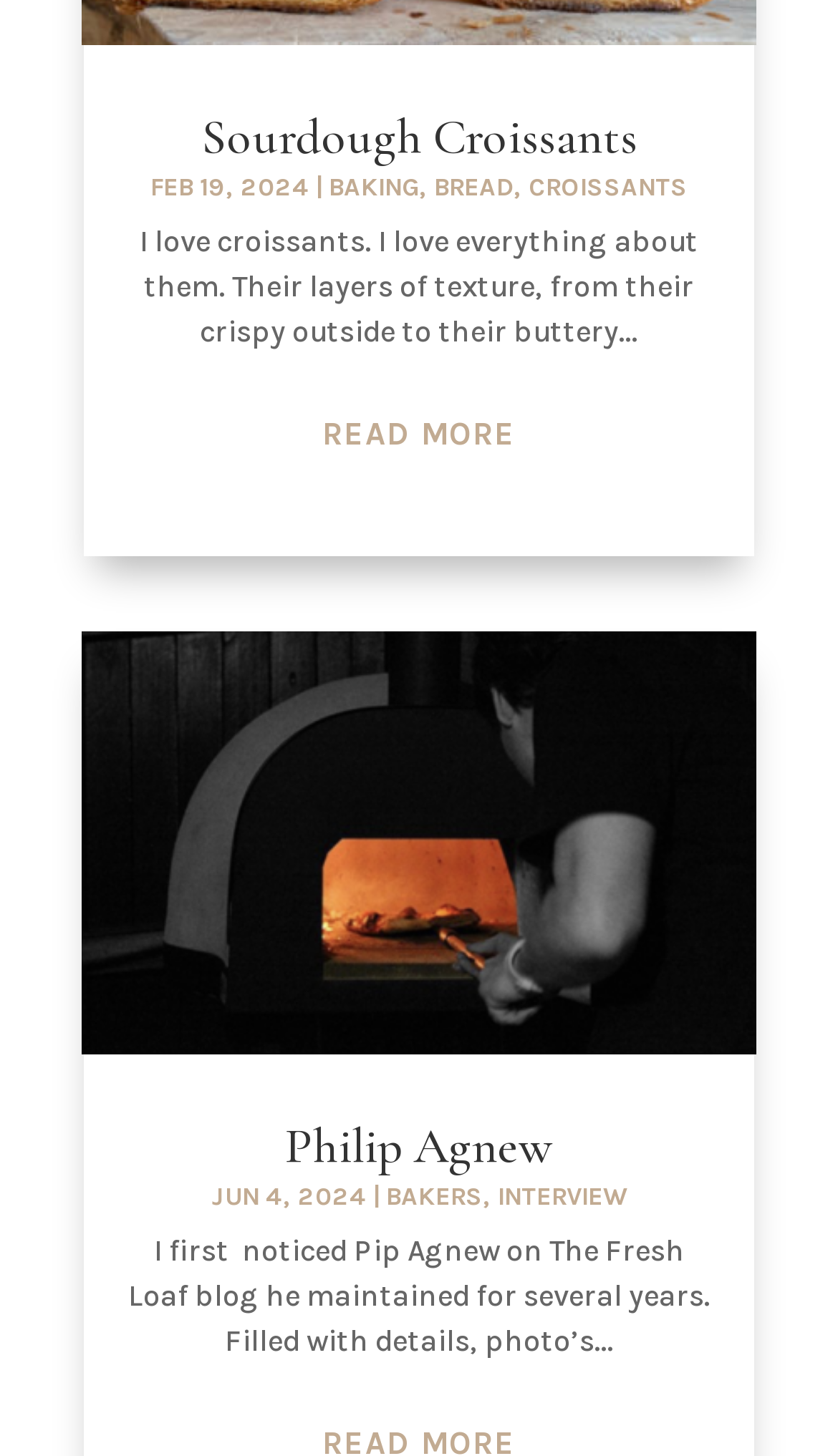Specify the bounding box coordinates for the region that must be clicked to perform the given instruction: "Learn more about croissants".

[0.385, 0.285, 0.615, 0.312]